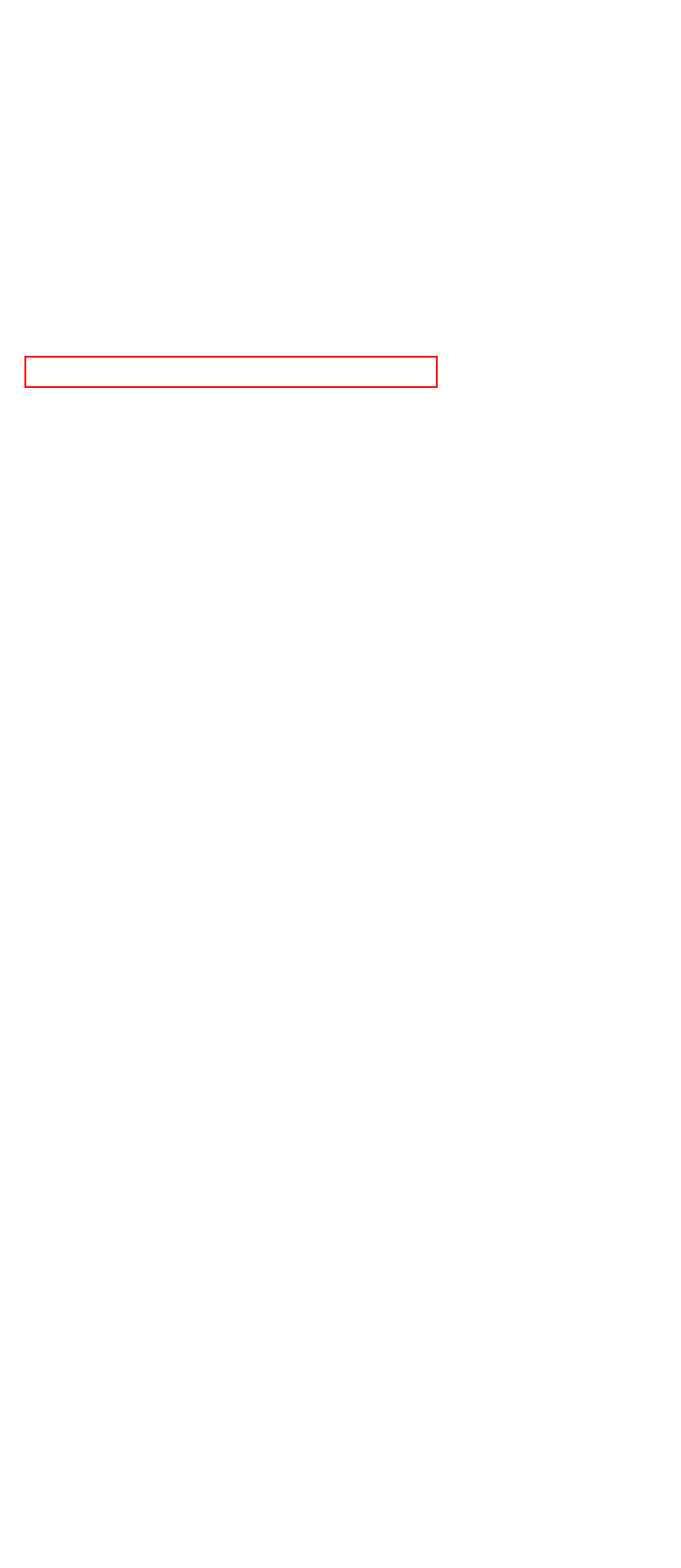Check out the screenshot of a webpage with a red rectangle bounding box. Select the best fitting webpage description that aligns with the new webpage after clicking the element inside the bounding box. Here are the candidates:
A. Arts & Humanities | Duke Today
B. When Curiosity Becomes Research - Duke Stories
C. Duke Accessibility
D. Philanthropy & Development | Duke Today
E. Duke News | Duke expertise engaged is current issues around the world and at home in Durham, NC
F. Campus Communications Offices | Duke Today
G. Contact Us | Duke Today
H. Duke University Receives New $5 Million Grant for Lilly Library Renovation | Duke Today

D